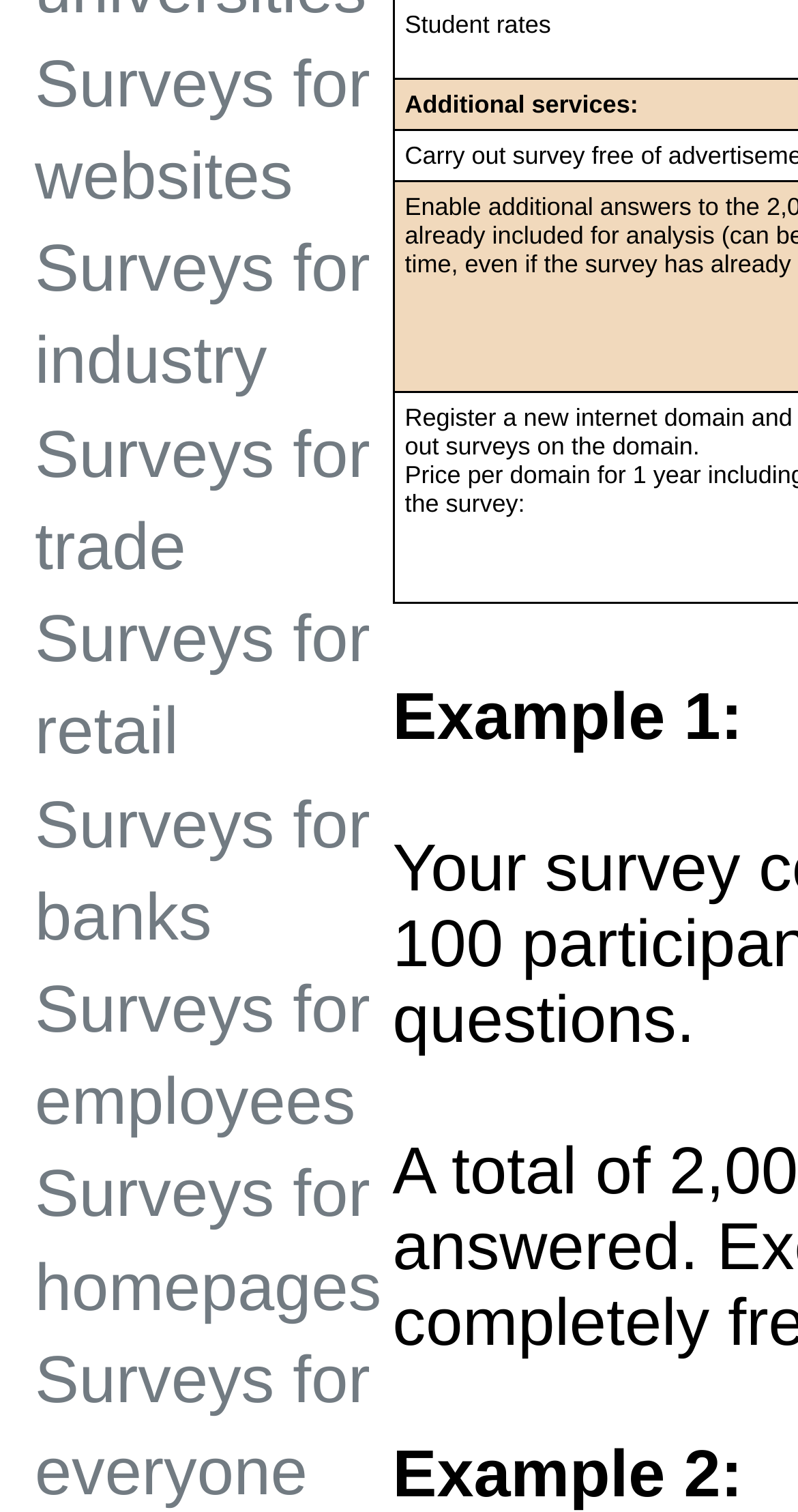Respond to the question below with a single word or phrase: What is the last survey category listed?

Surveys for everyone